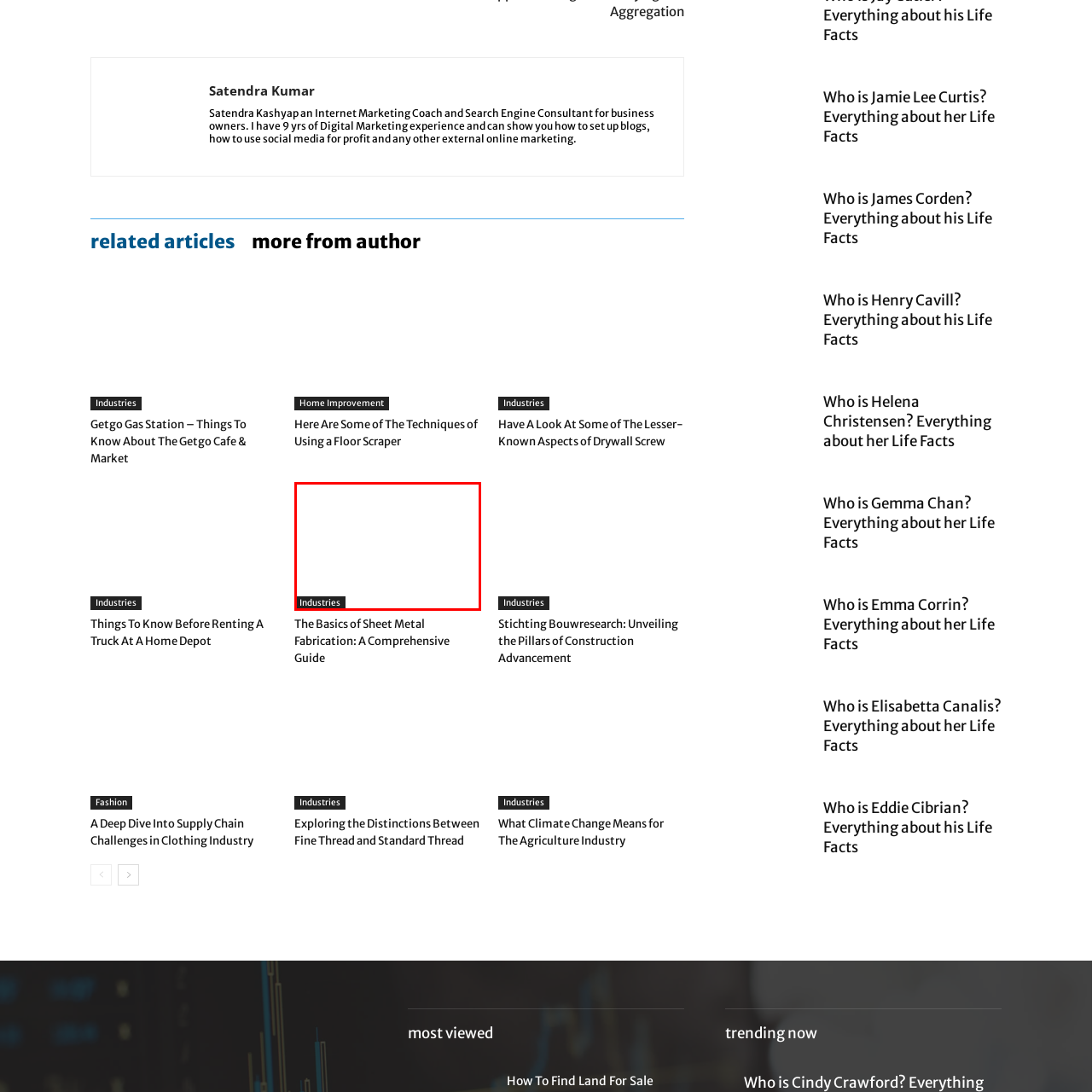Refer to the image encased in the red bounding box and answer the subsequent question with a single word or phrase:
What is the background color of the webpage?

White